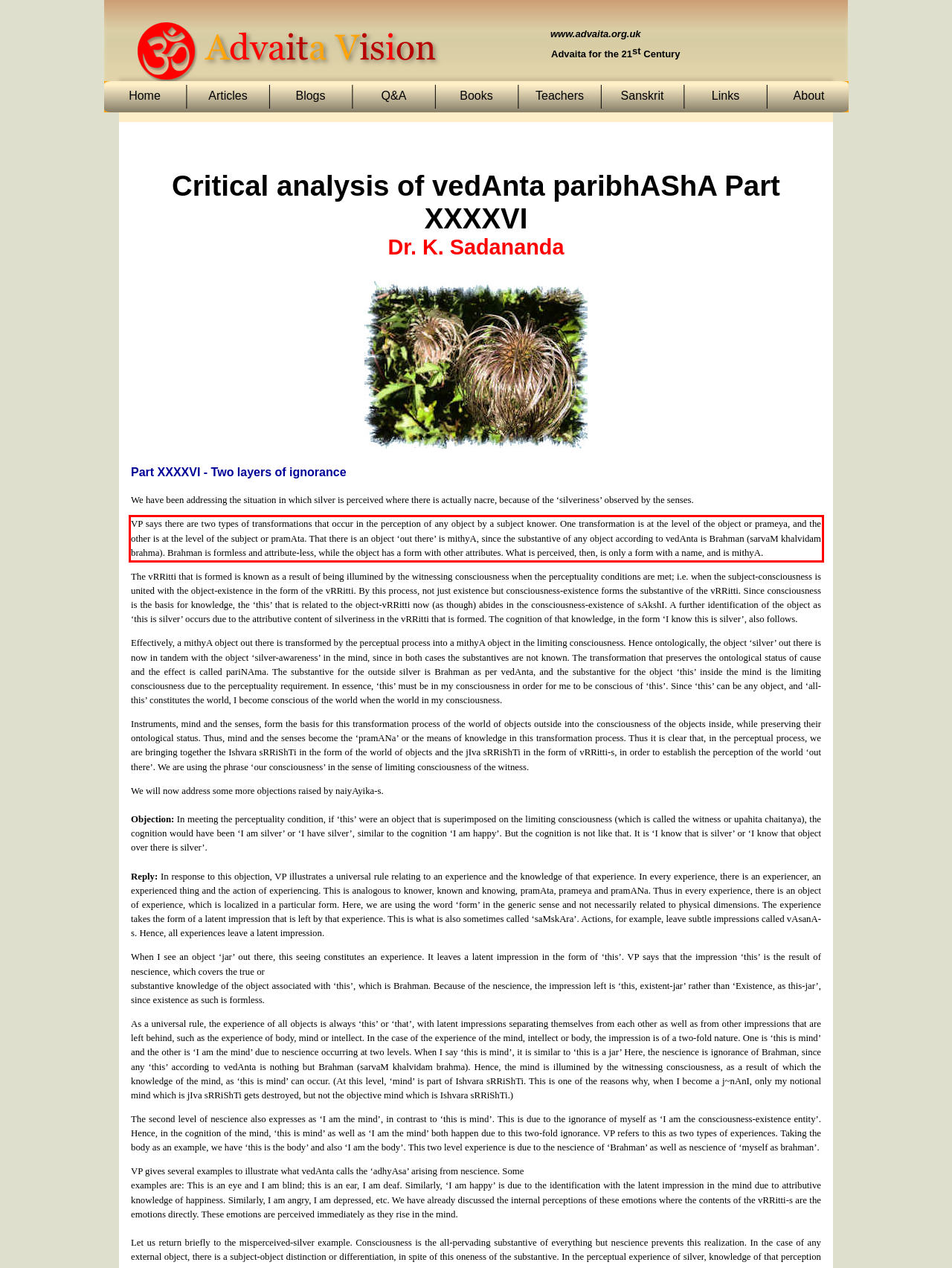There is a UI element on the webpage screenshot marked by a red bounding box. Extract and generate the text content from within this red box.

VP says there are two types of transformations that occur in the perception of any object by a subject knower. One transformation is at the level of the object or prameya, and the other is at the level of the subject or pramAta. That there is an object ‘out there’ is mithyA, since the substantive of any object according to vedAnta is Brahman (sarvaM khalvidam brahma). Brahman is formless and attribute-less, while the object has a form with other attributes. What is perceived, then, is only a form with a name, and is mithyA.